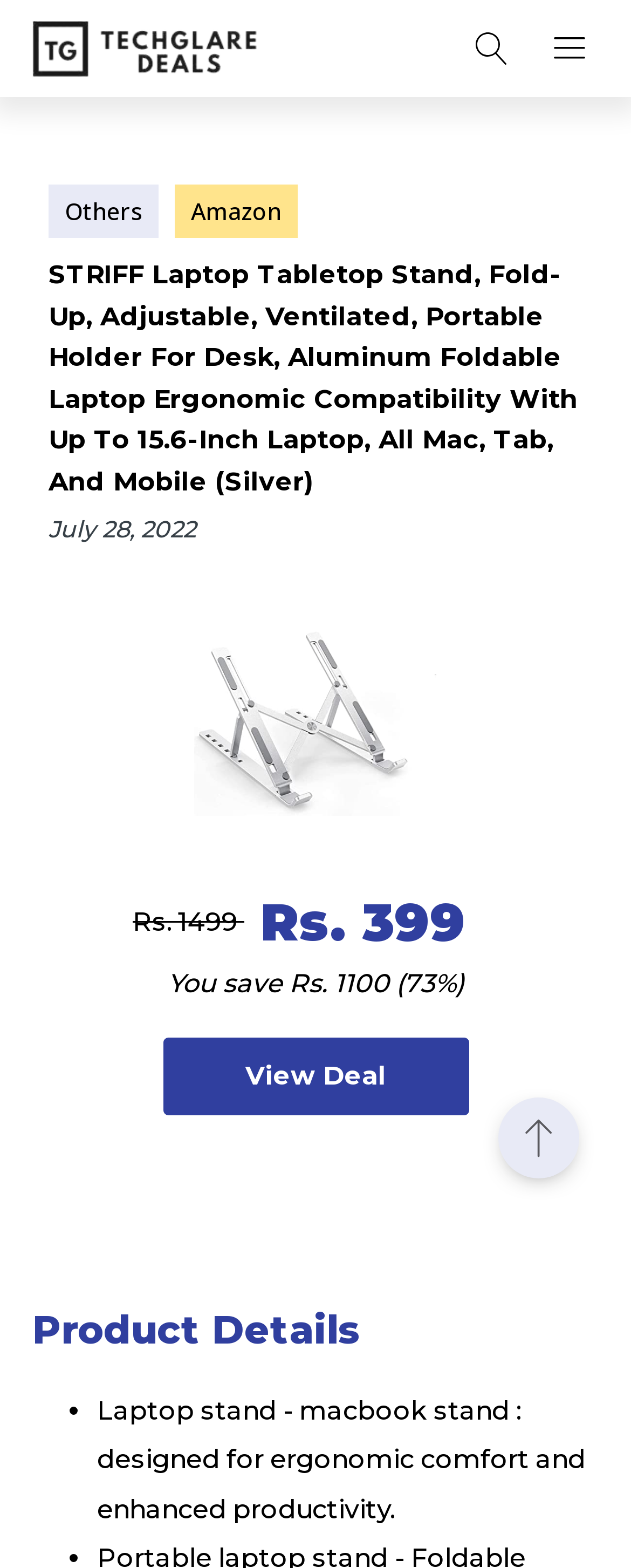What is the maximum laptop size compatible with the stand?
Using the image as a reference, answer the question in detail.

I found the maximum laptop size compatible with the stand by analyzing the product title on the webpage. Specifically, I saw the text 'Compatibility with up to 15.6-inch Laptop', which indicates that the laptop stand is compatible with laptops up to 15.6 inches in size.